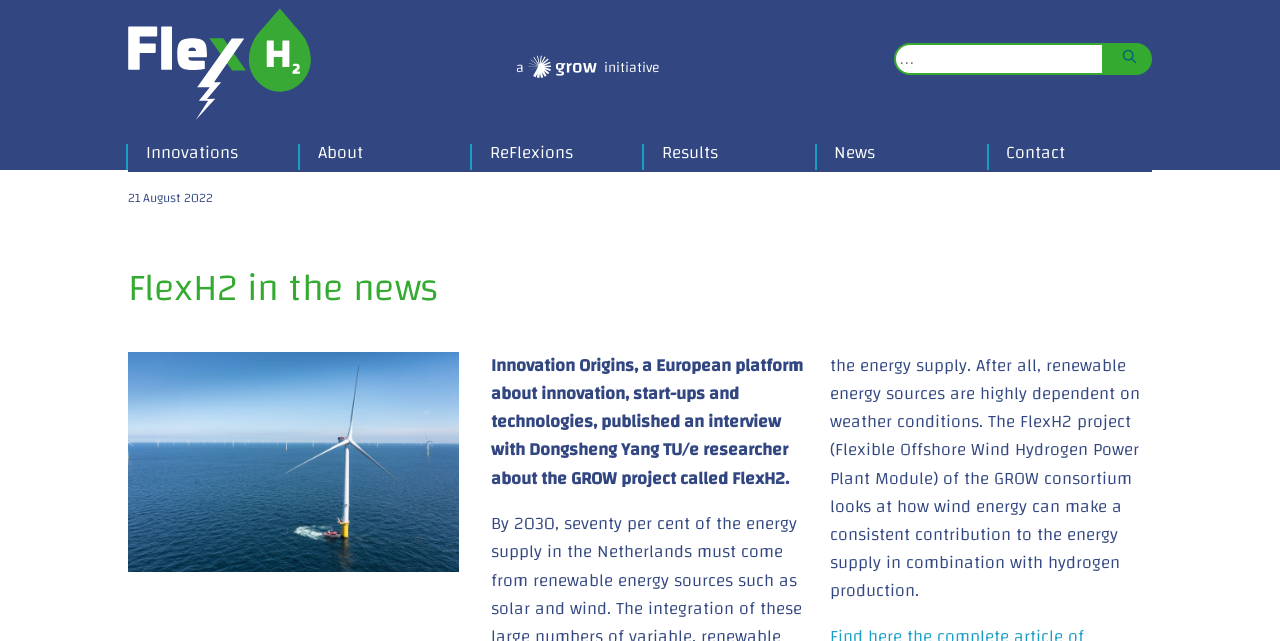Describe the webpage in detail, including text, images, and layout.

The webpage appears to be a news article or blog post about a project called FlexH2. At the top left corner, there is a logo of Flex H2, accompanied by a GROW logo initiative on the right side. A search box with a search button is located at the top right corner. 

Below the logos, there is a navigation menu with links to different sections, including Innovations, About, ReFlexions, Results, News, and Contact. 

The main content of the webpage starts with a timestamp, "21 August 2022", followed by a heading "FlexH2 in the news". Below the heading, there is an image related to FlexH2 in the news. 

The main article text is positioned below the image, which describes an interview published by Innovation Origins, a European platform about innovation, start-ups, and technologies, featuring Dongsheng Yang, a TU/e researcher, discussing the GROW project called FlexH2.